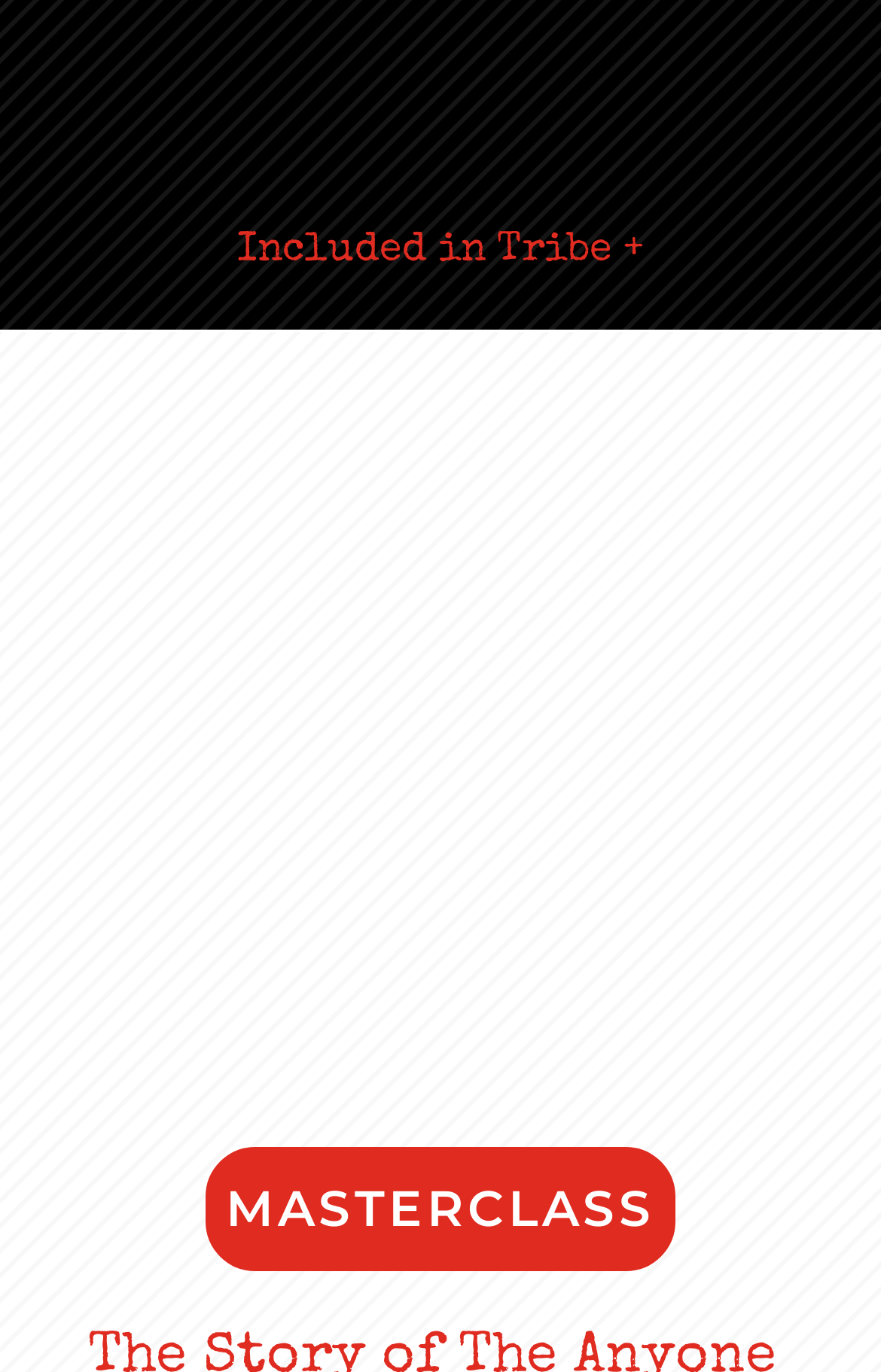Identify the bounding box coordinates for the UI element described by the following text: "Masterclass". Provide the coordinates as four float numbers between 0 and 1, in the format [left, top, right, bottom].

[0.233, 0.836, 0.767, 0.927]